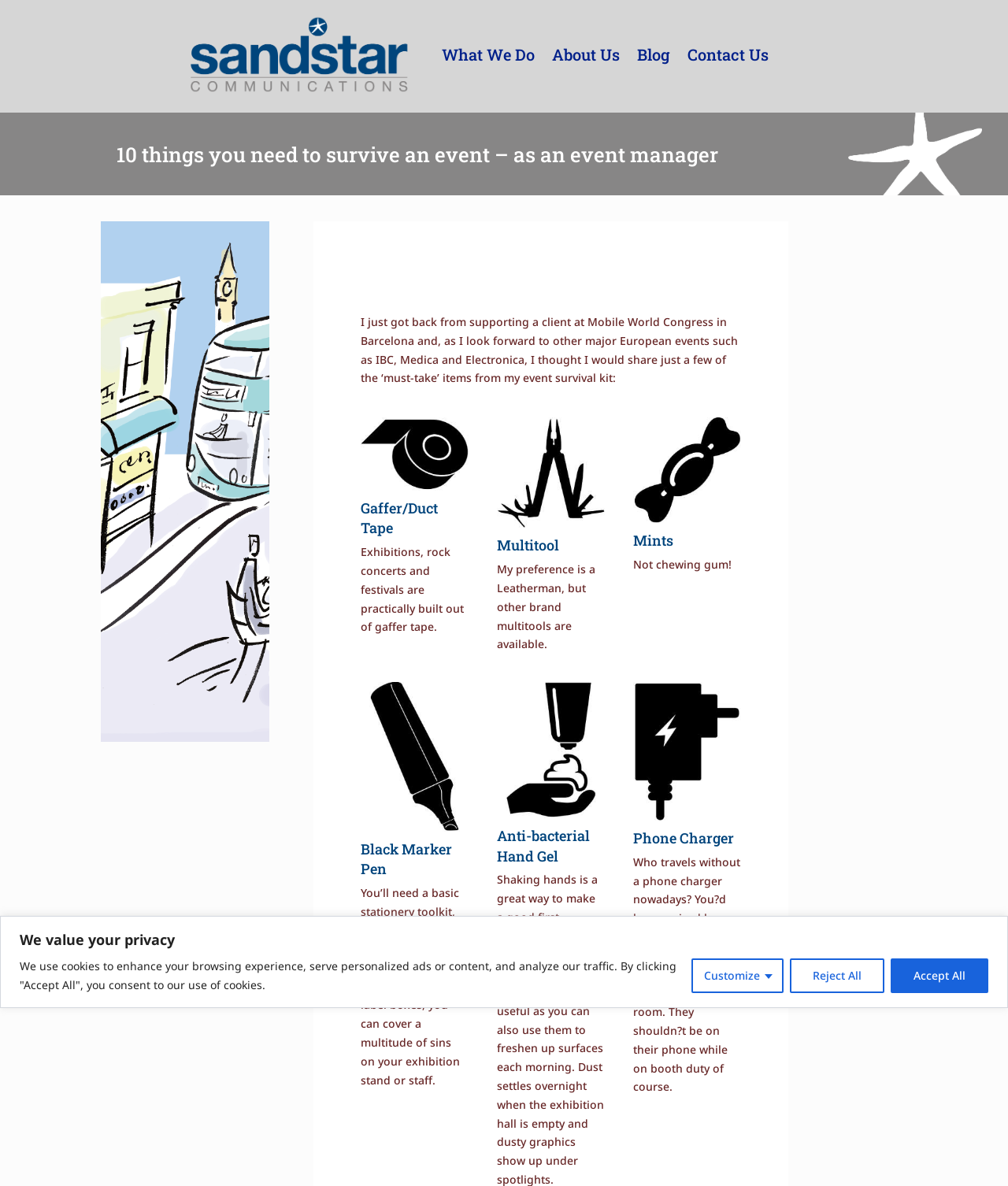Answer this question in one word or a short phrase: What is the author's preference for a multitool?

Leatherman